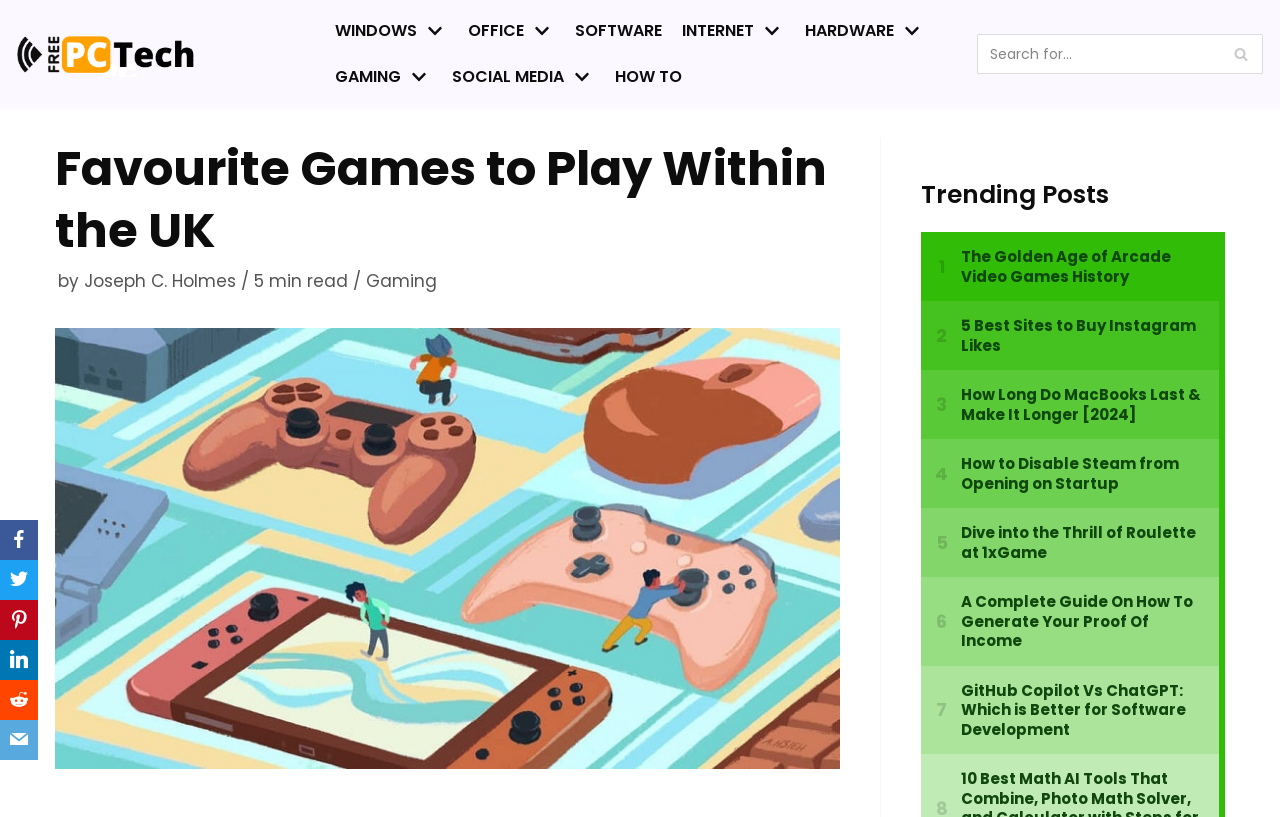What is the function of the button in the search box?
Using the image, respond with a single word or phrase.

Search